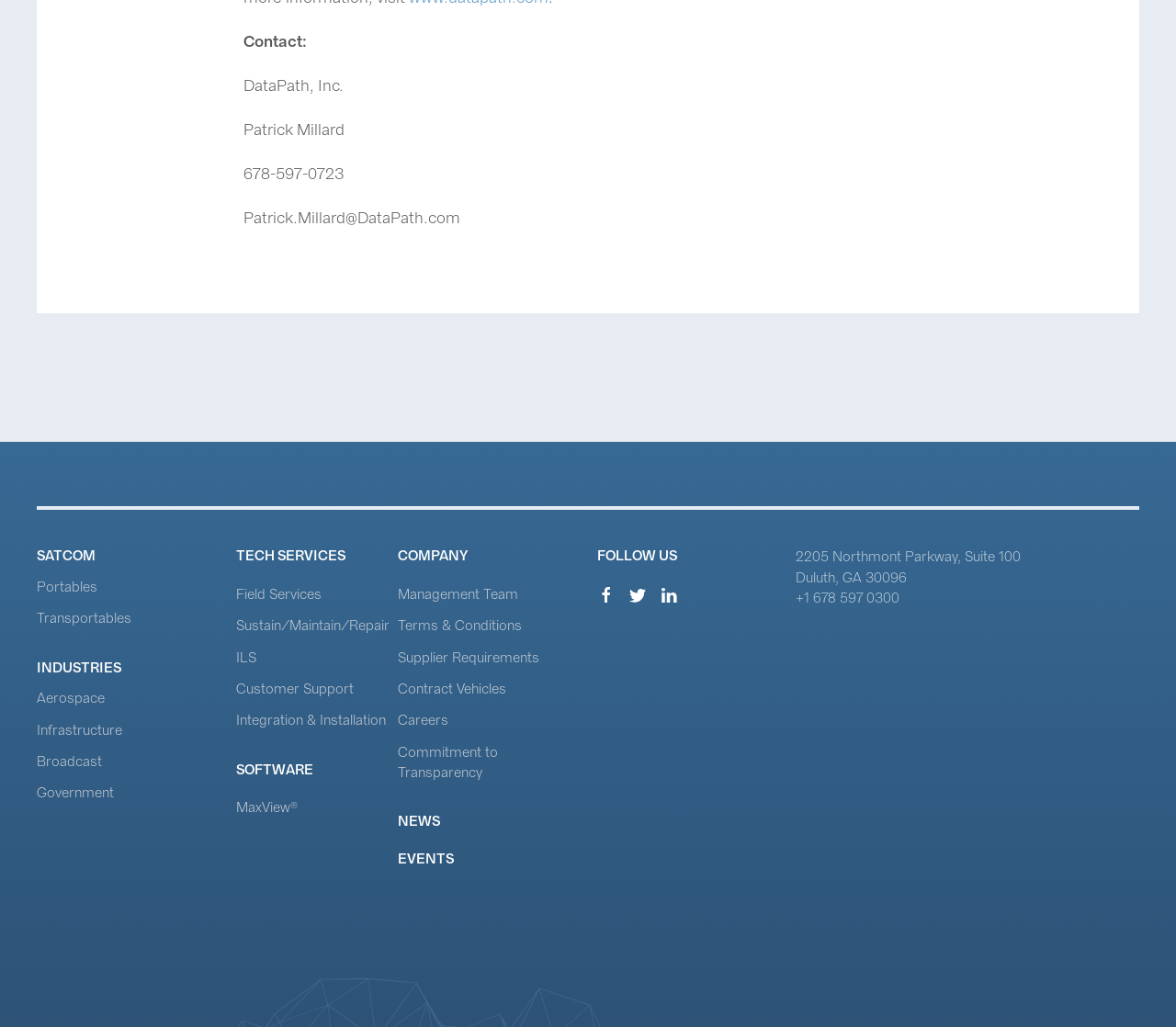Pinpoint the bounding box coordinates of the element that must be clicked to accomplish the following instruction: "Visit the Aerospace page". The coordinates should be in the format of four float numbers between 0 and 1, i.e., [left, top, right, bottom].

[0.031, 0.671, 0.089, 0.688]